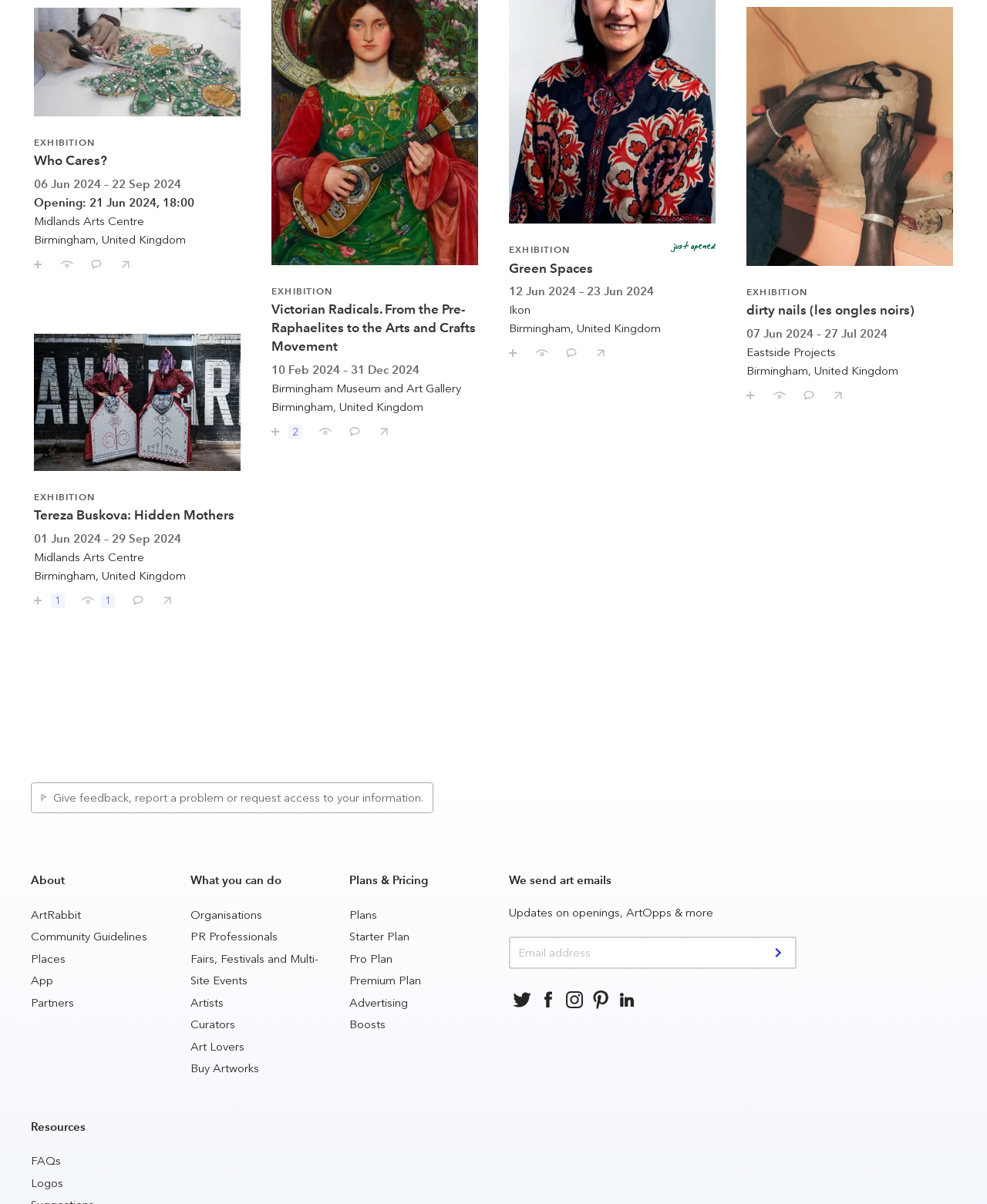How many buttons are there under the 'Who Cares?' exhibition?
Utilize the information in the image to give a detailed answer to the question.

Under the 'Who Cares?' exhibition, there are four buttons: 'Save Who Cares?', 'I've seen Who Cares?', 'Comment on Who Cares?', and 'Share Who Cares? with your friends'.